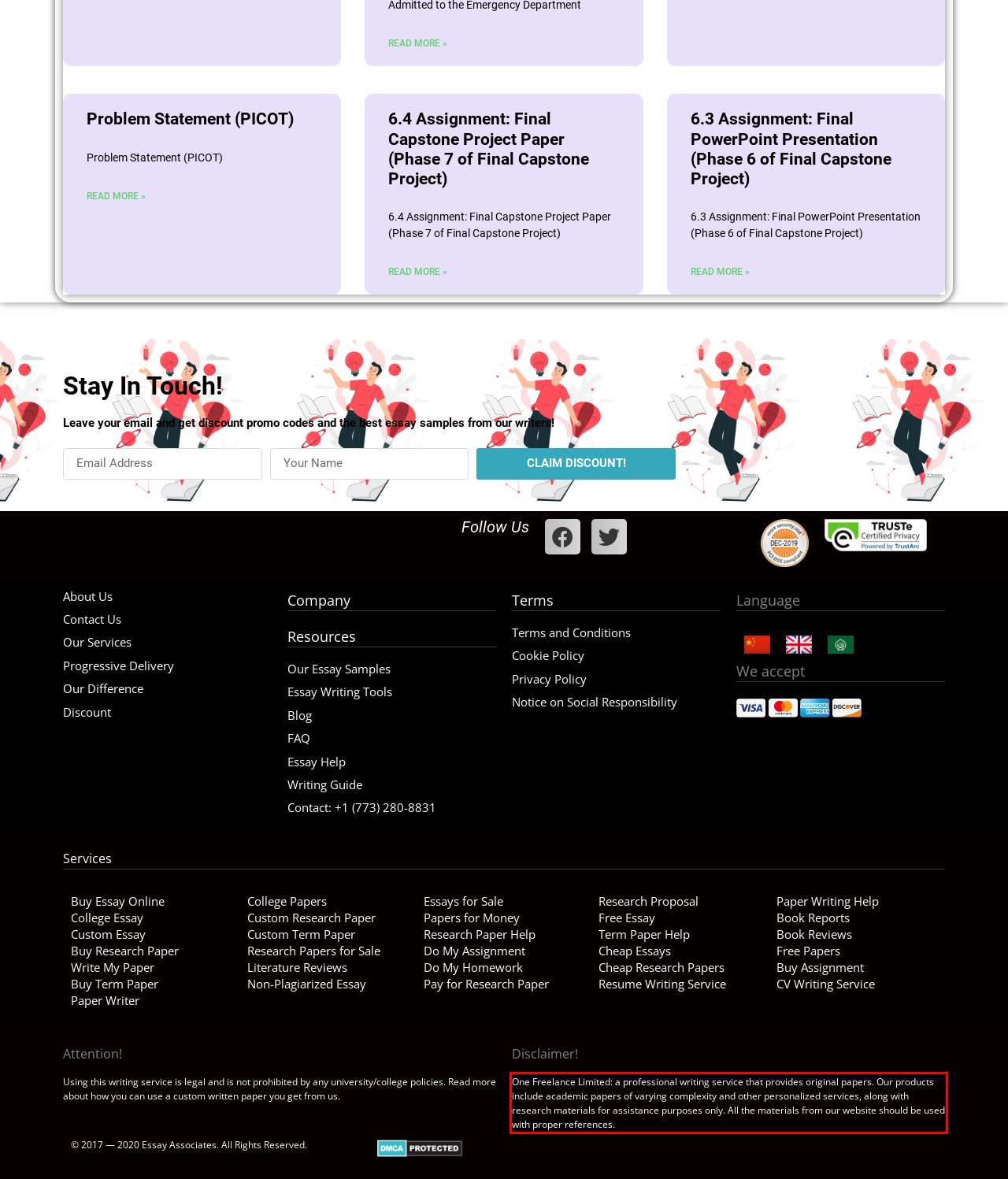You are presented with a webpage screenshot featuring a red bounding box. Perform OCR on the text inside the red bounding box and extract the content.

One Freelance Limited: a professional writing service that provides original papers. Our products include academic papers of varying complexity and other personalized services, along with research materials for assistance purposes only. All the materials from our website should be used with proper references.